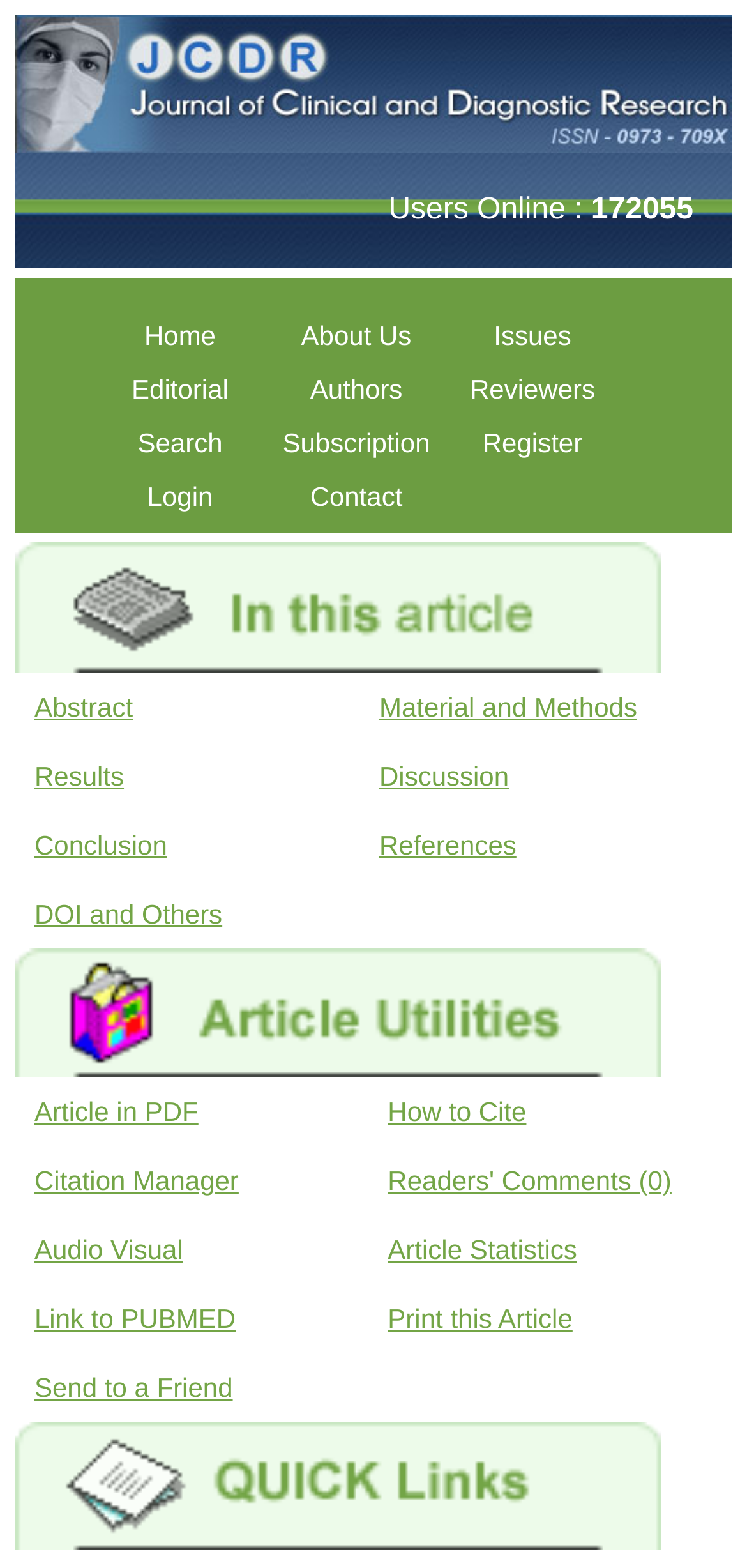Provide a single word or phrase to answer the given question: 
What is the second option in the 'About Us' section?

Editorial